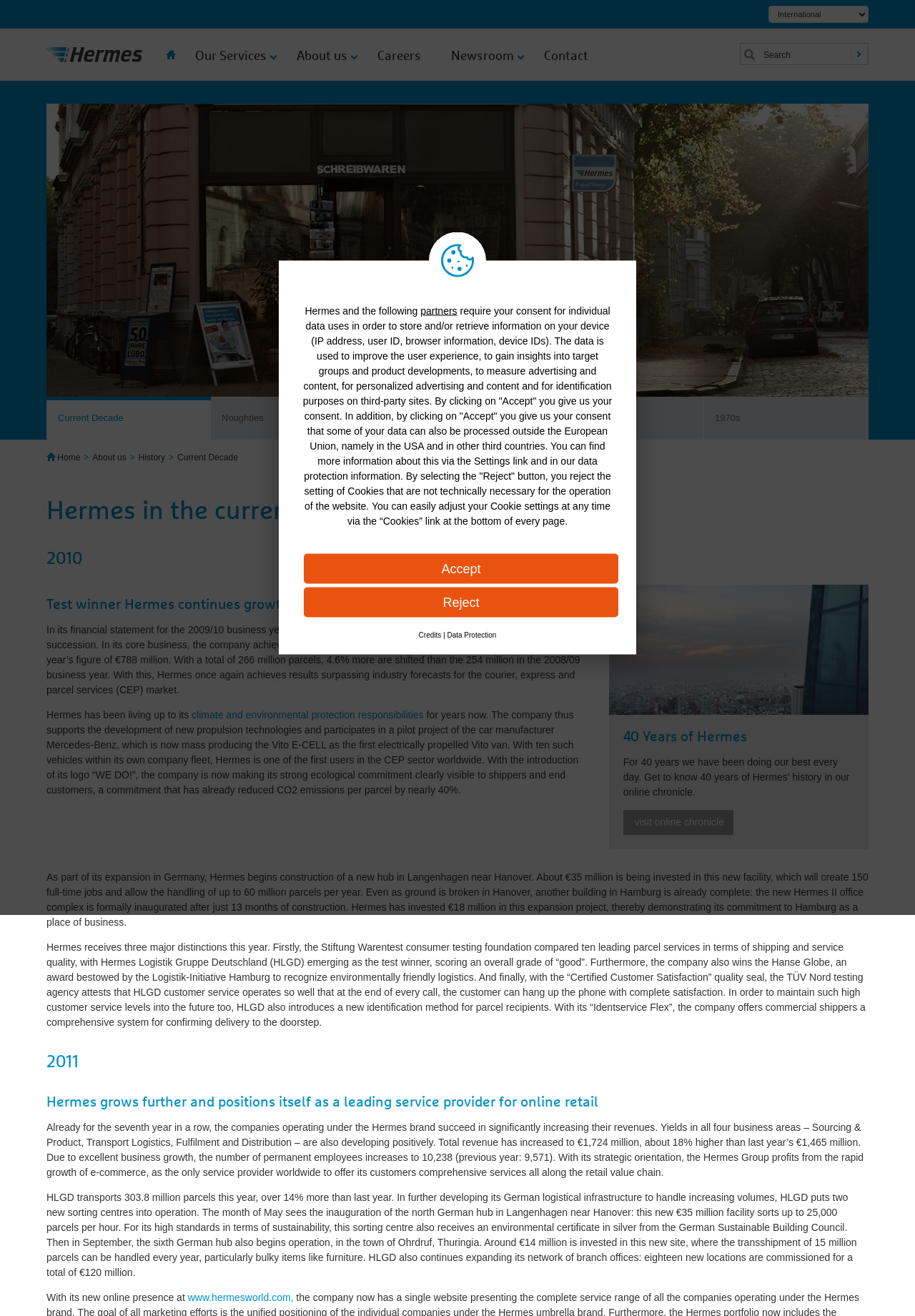What is the name of the award won by Hermes in 2010?
Please ensure your answer to the question is detailed and covers all necessary aspects.

The information can be found in the StaticText 'Hermes receives three major distinctions this year. Firstly, the Stiftung Warentest consumer testing foundation compared ten leading parcel services in terms of shipping and service quality, with Hermes Logistik Gruppe Deutschland (HLGD) emerging as the test winner, scoring an overall grade of “good”. Furthermore, the company also wins the Hanse Globe, an award bestowed by the Logistik-Initiative Hamburg to recognize environmentally friendly logistics.'.